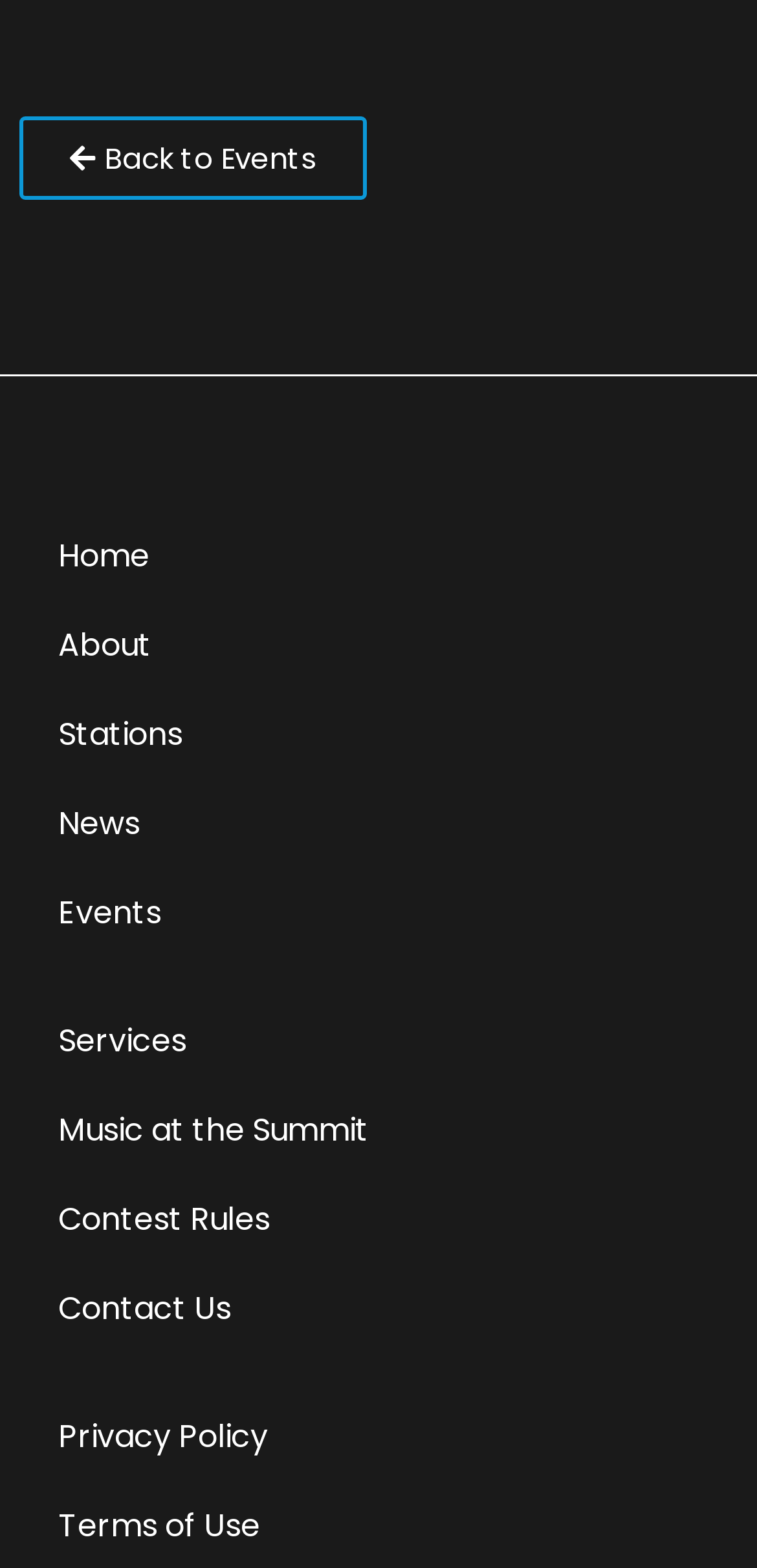Find the bounding box coordinates of the element you need to click on to perform this action: 'learn about the website'. The coordinates should be represented by four float values between 0 and 1, in the format [left, top, right, bottom].

[0.026, 0.383, 0.974, 0.44]